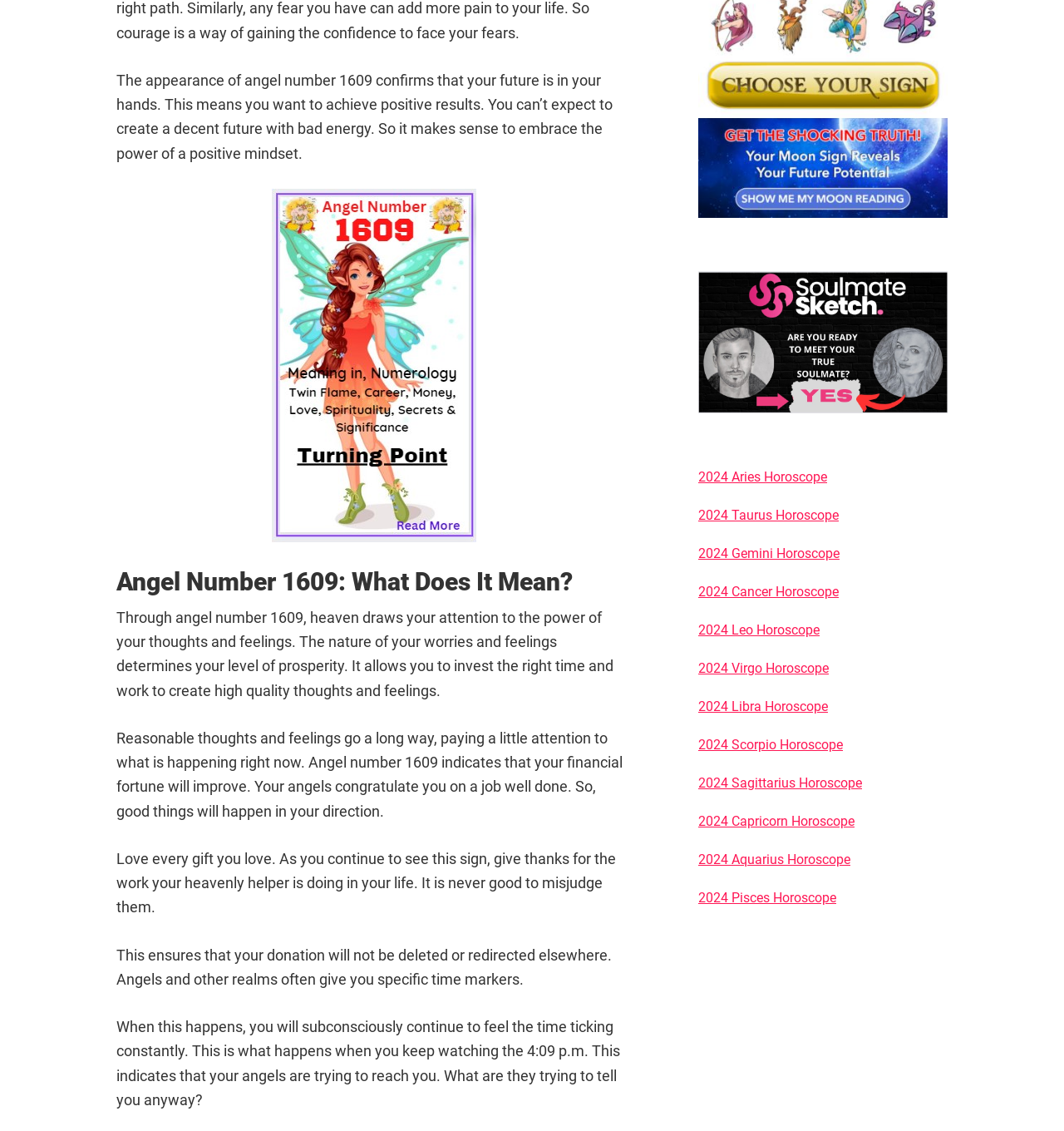Identify the bounding box for the described UI element. Provide the coordinates in (top-left x, top-left y, bottom-right x, bottom-right y) format with values ranging from 0 to 1: 2024 Aries Horoscope

[0.656, 0.415, 0.777, 0.429]